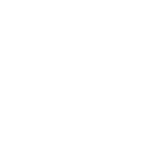With reference to the image, please provide a detailed answer to the following question: What is the color scheme of the logo?

The caption states that the logo is displayed in a monochromatic color scheme, which means it features different shades of a single color, conveying simplicity and professionalism.